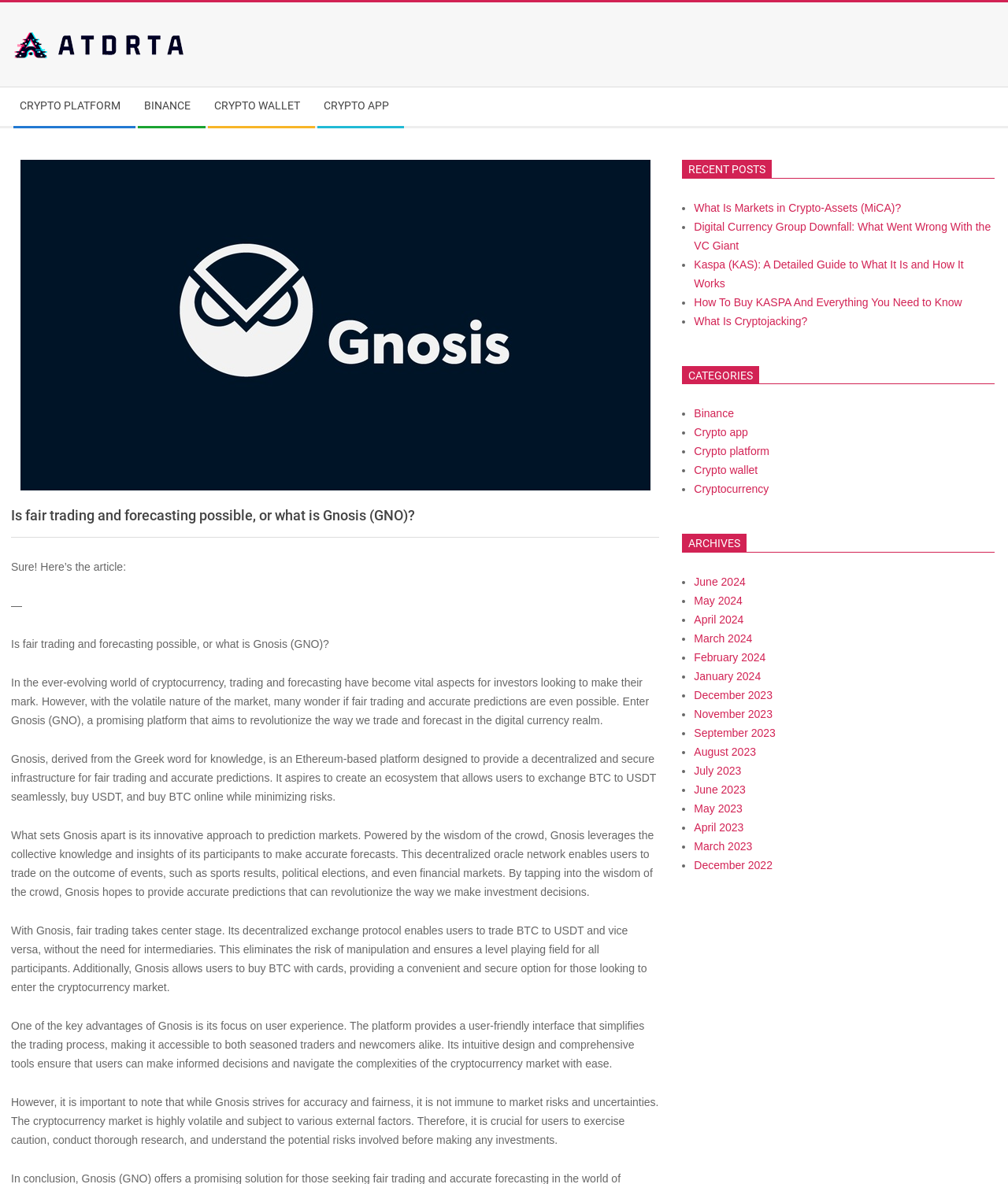What is the earliest month listed in the archives section?
Kindly offer a detailed explanation using the data available in the image.

The earliest month listed in the archives section is December 2022, which is one of the months listed in the archives section of the webpage, along with other months from 2023 and 2024.